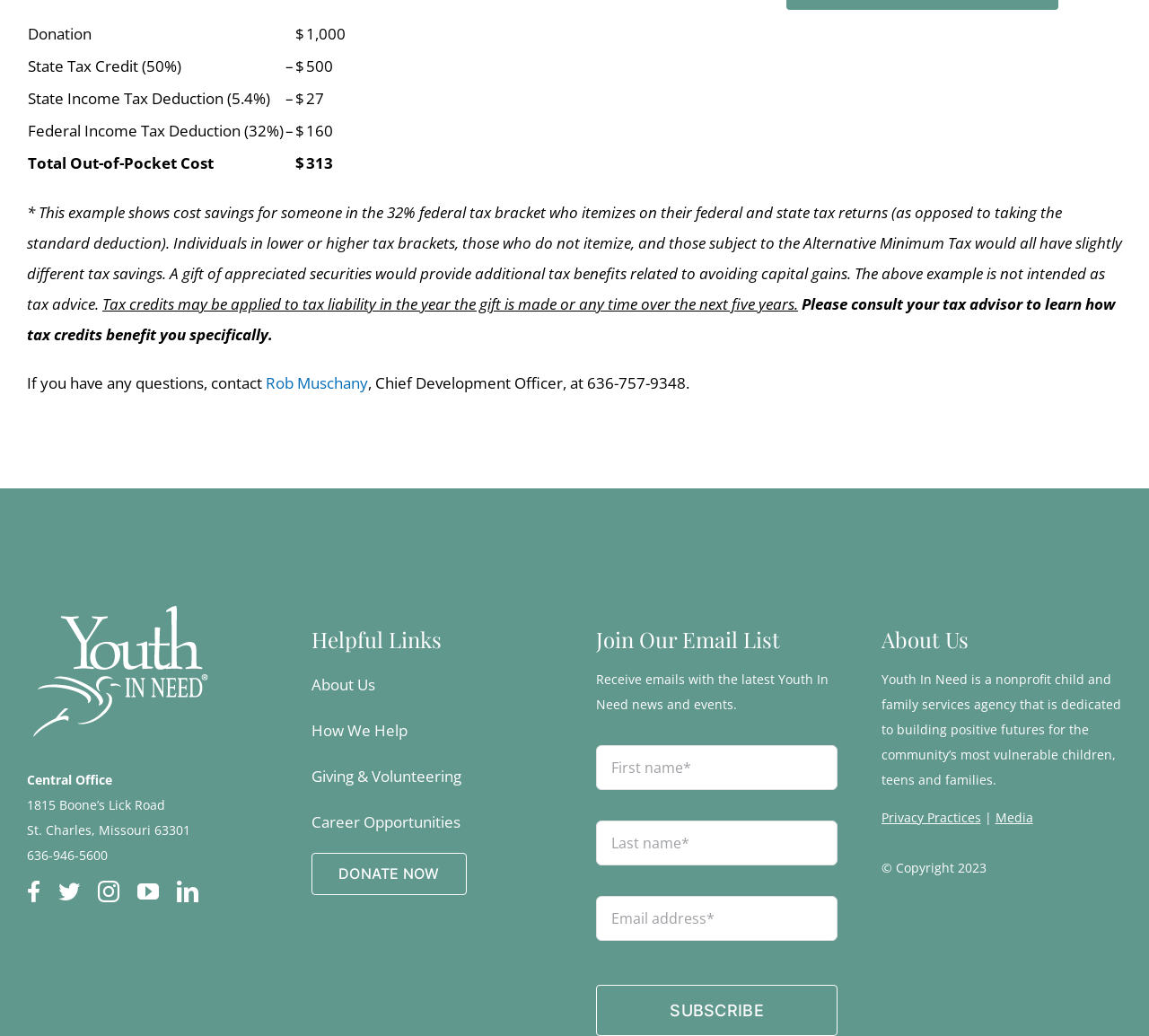Using details from the image, please answer the following question comprehensively:
What is the total out-of-pocket cost?

Based on the table, the total out-of-pocket cost is calculated by subtracting the state tax credit, state income tax deduction, and federal income tax deduction from the initial donation amount of $1,000. The total out-of-pocket cost is displayed in the last row of the table, which is $313.